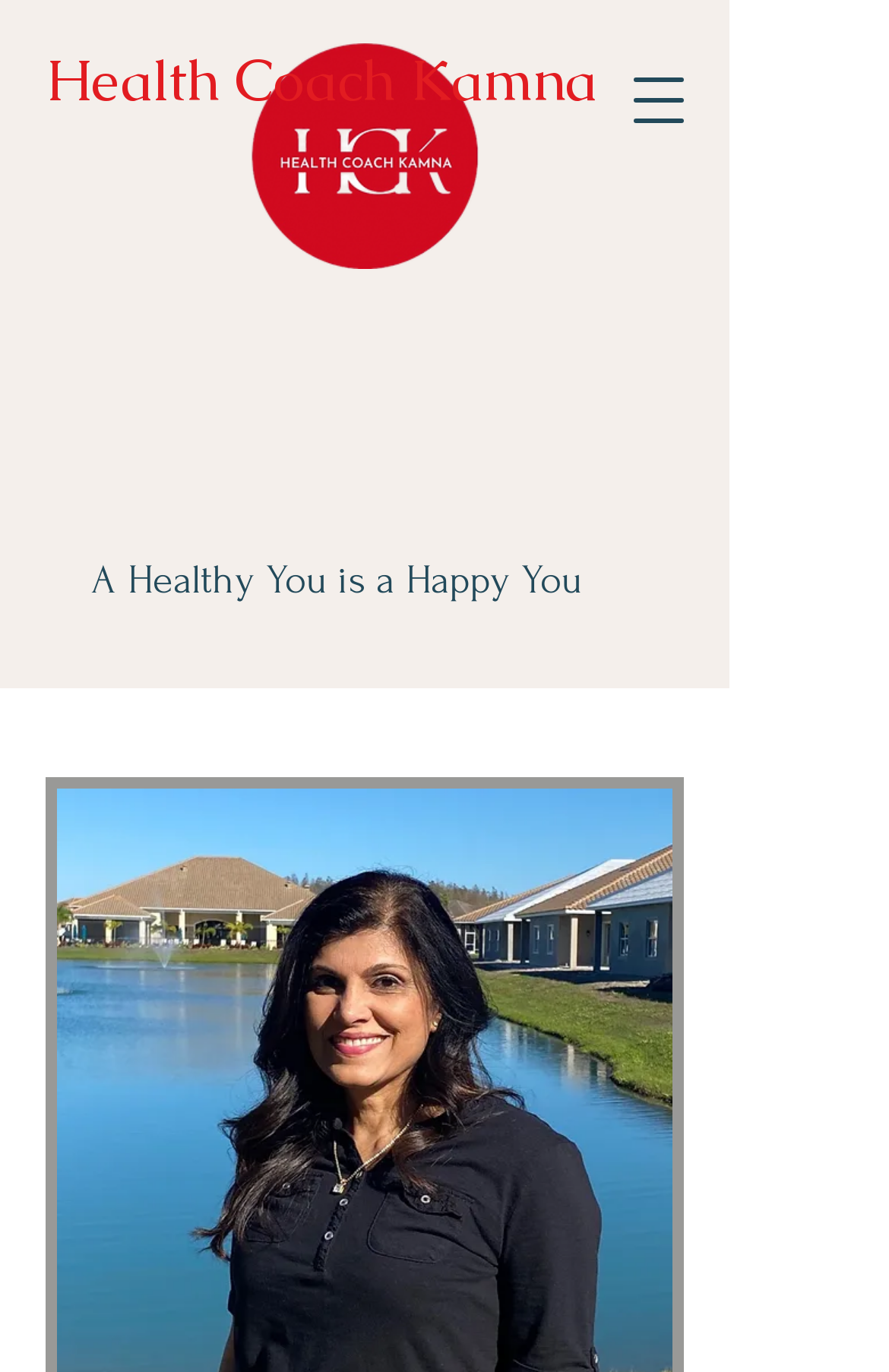Identify the main title of the webpage and generate its text content.

A Healthy Life Is Within Reach